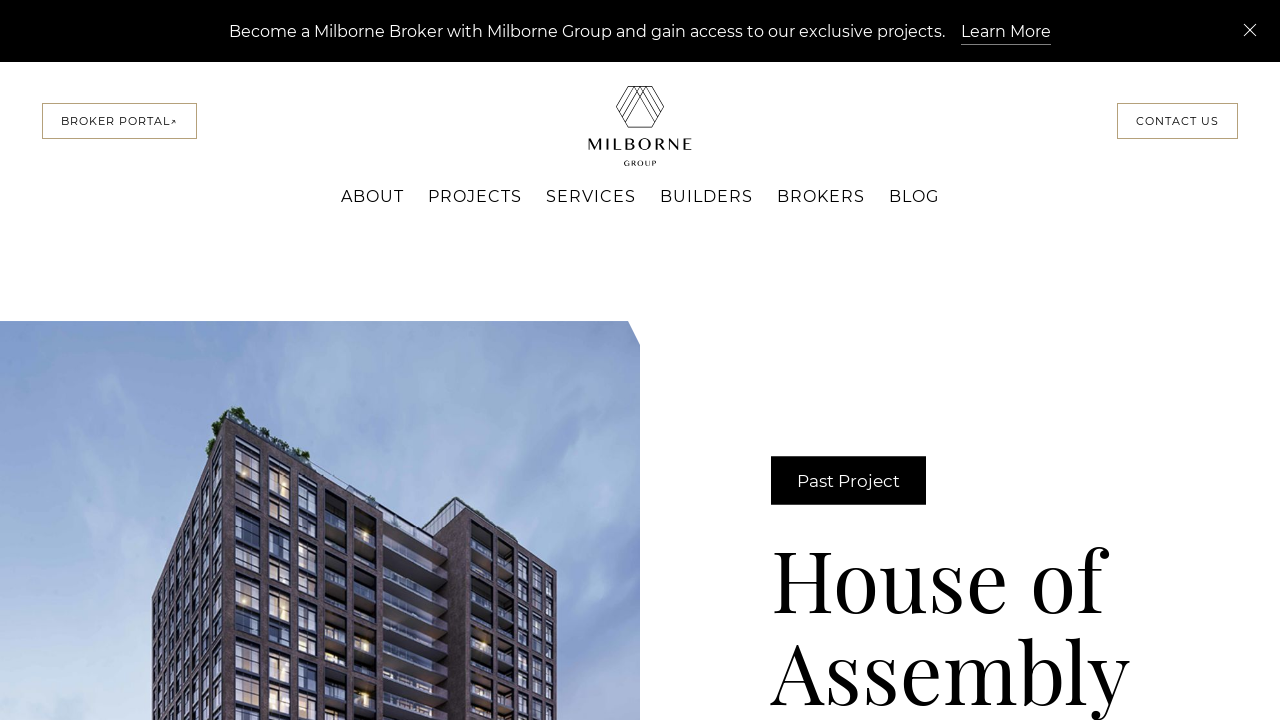Locate the bounding box coordinates of the area you need to click to fulfill this instruction: 'Click on Contact Us'. The coordinates must be in the form of four float numbers ranging from 0 to 1: [left, top, right, bottom].

None